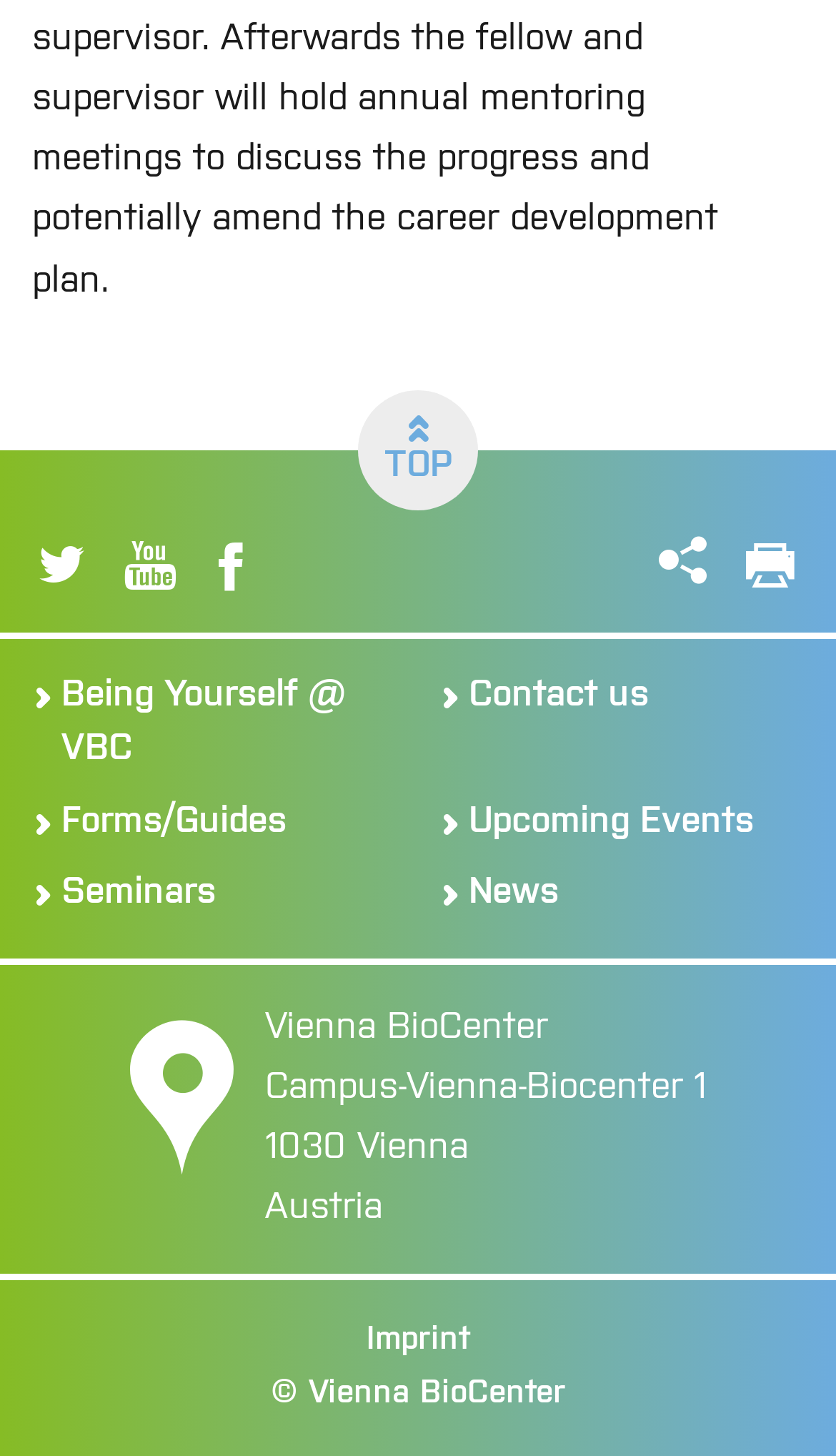Use the information in the screenshot to answer the question comprehensively: What is the last link in the bottom section?

I looked for the last link in the bottom section and found it in the link element 'Imprint'.